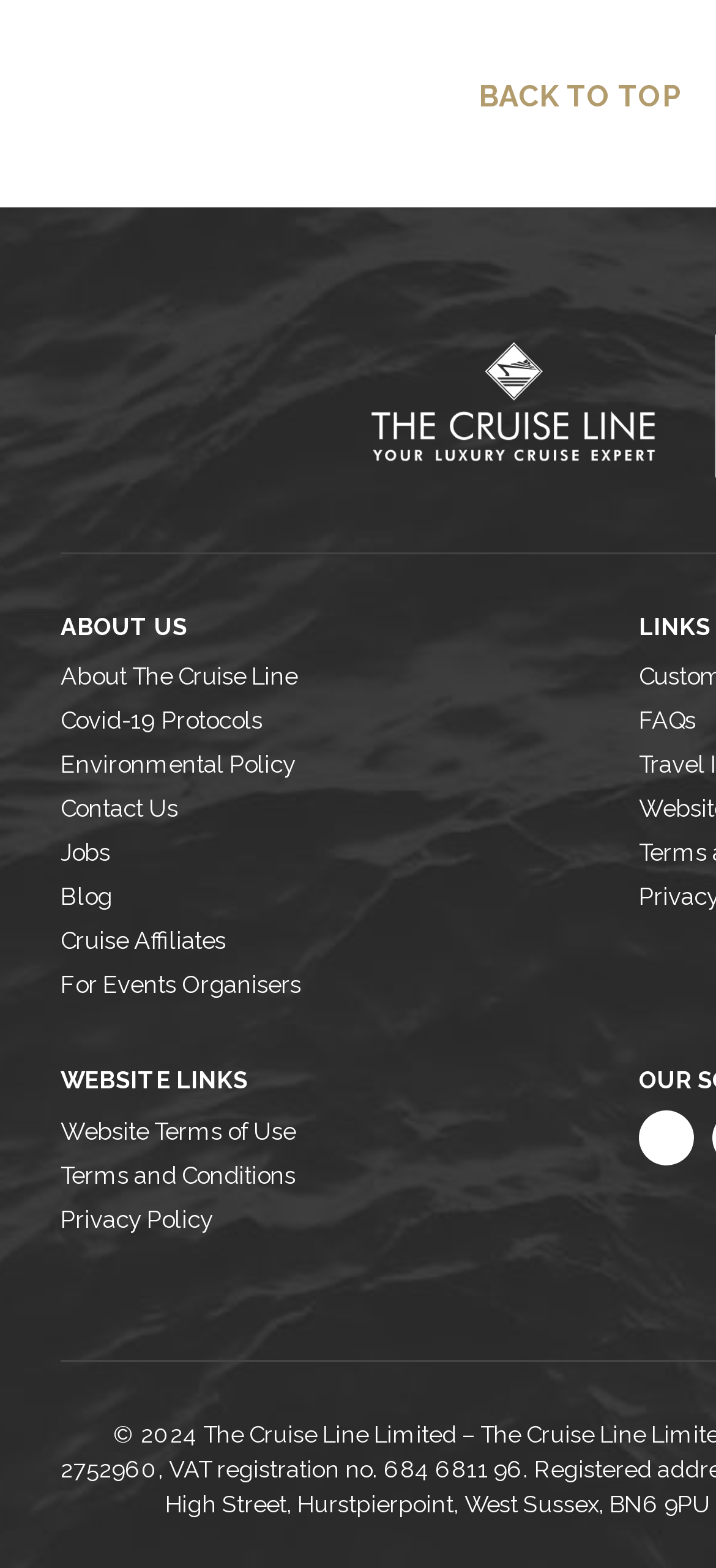Provide a single word or phrase to answer the given question: 
How many sections are on the webpage?

2